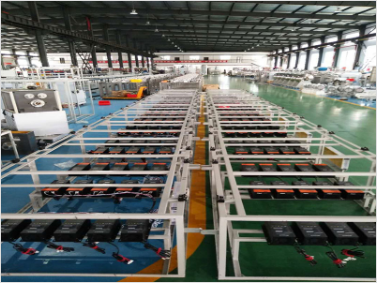In what year was Dier, the leading manufacturer, founded?
Refer to the image and give a detailed answer to the question.

According to the caption, Dier, the leading manufacturer in pharmaceutical machinery, was founded in 1971, emphasizing its commitment to quality and innovation in the industry.